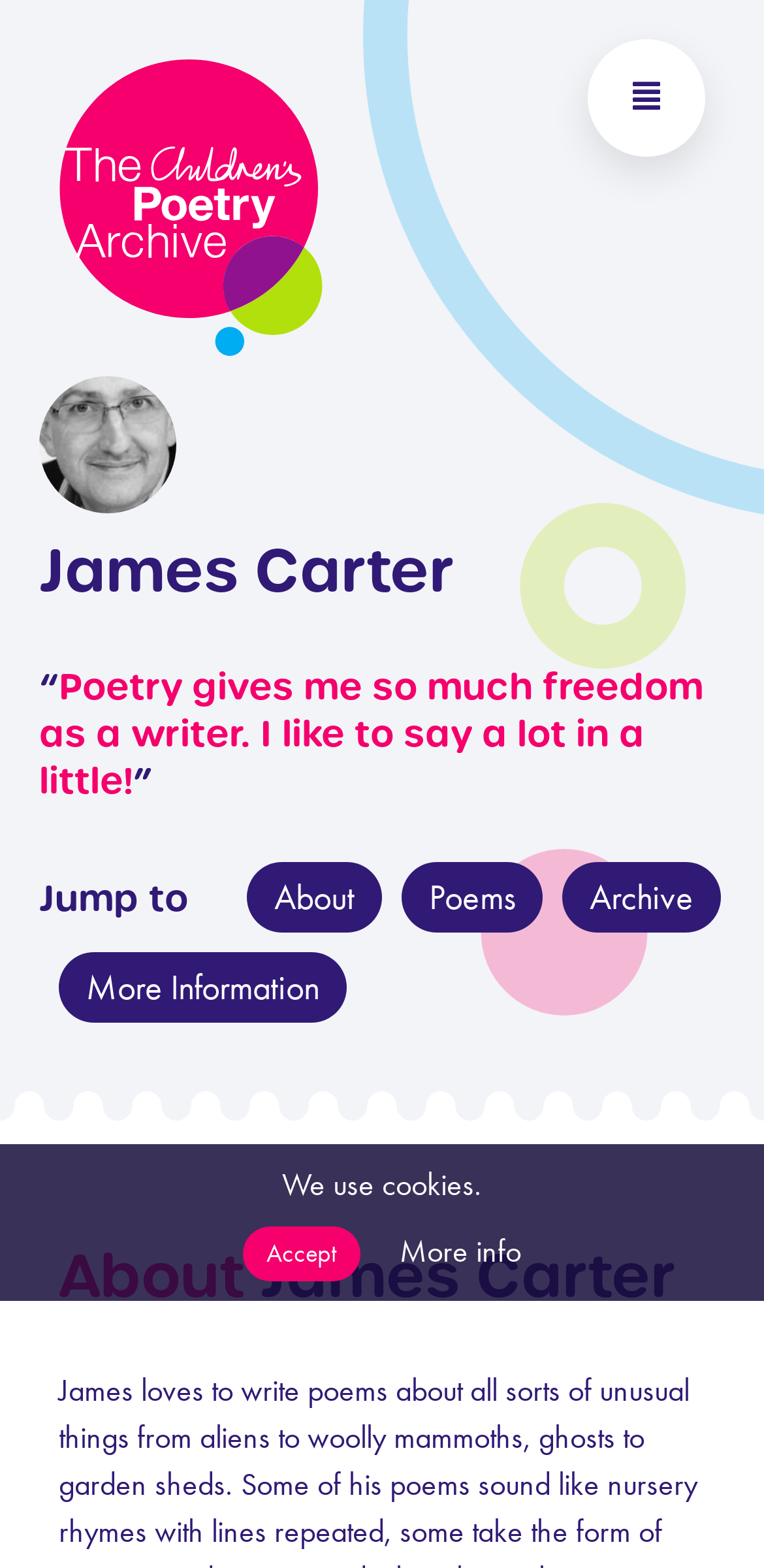Use a single word or phrase to answer the question: 
What is the purpose of the 'Jump to' section?

Navigation